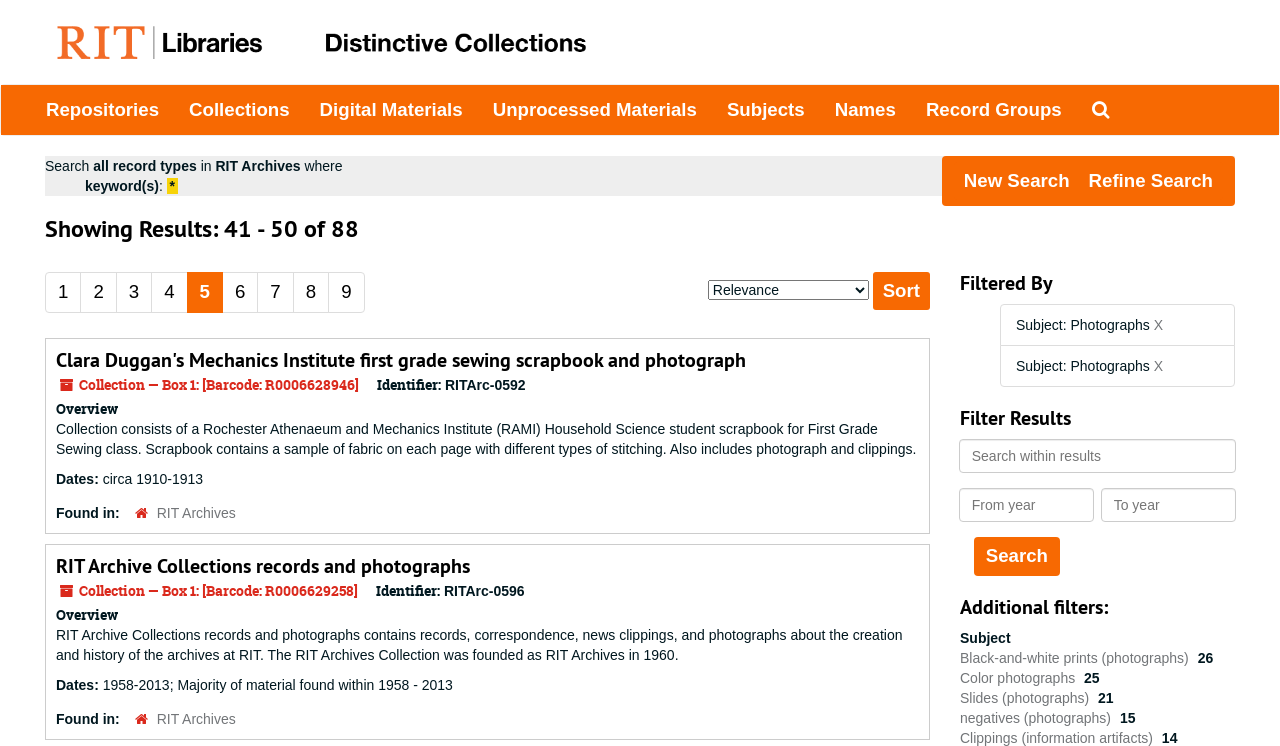Identify the coordinates of the bounding box for the element that must be clicked to accomplish the instruction: "Search within results".

[0.749, 0.589, 0.966, 0.635]